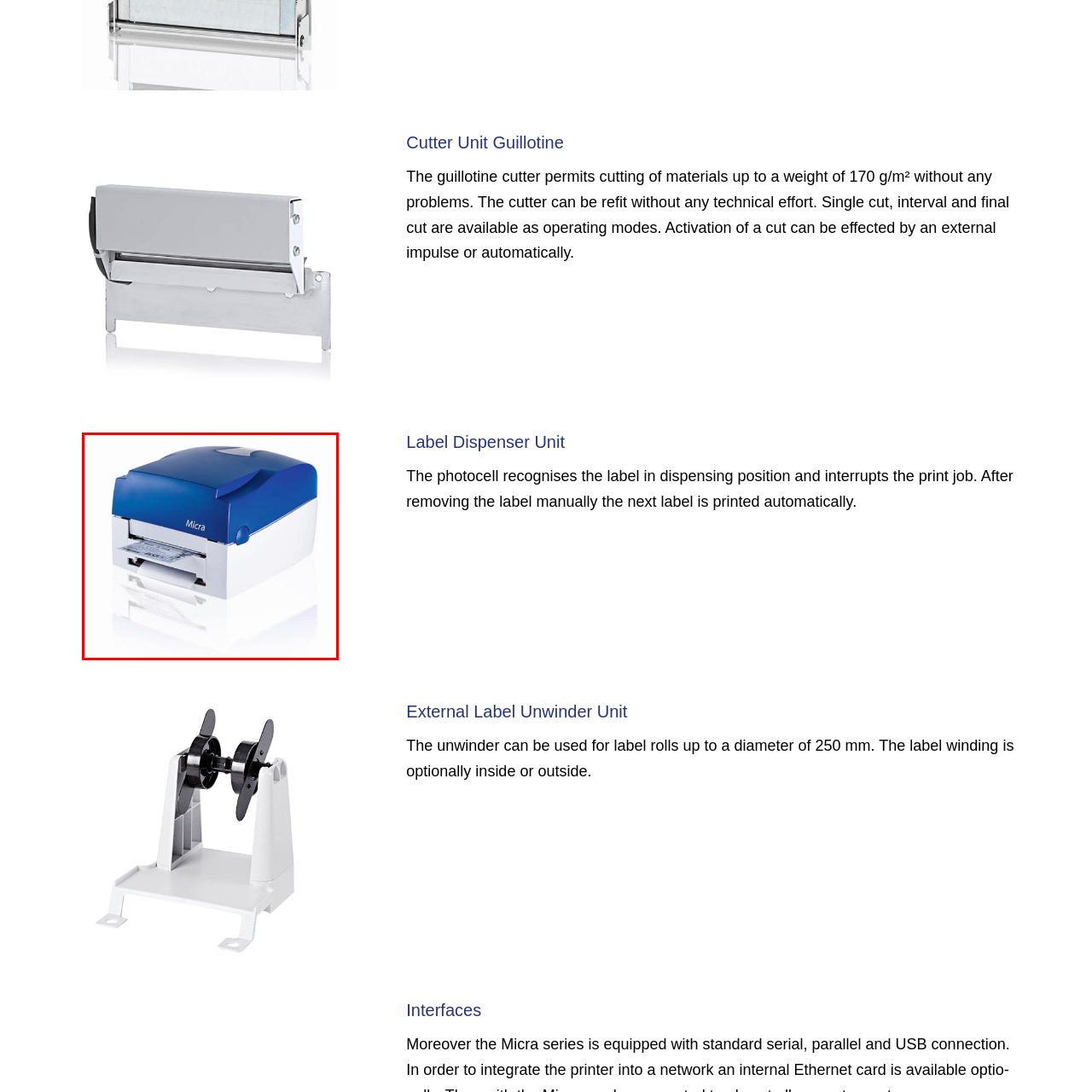What happens when a label is removed manually?
Assess the image contained within the red bounding box and give a detailed answer based on the visual elements present in the image.

The question asks about the action taken by the printer when a label is removed manually. The caption states that 'once the current label is taken away, the printer automatically prepares for the next label', which answers the question.